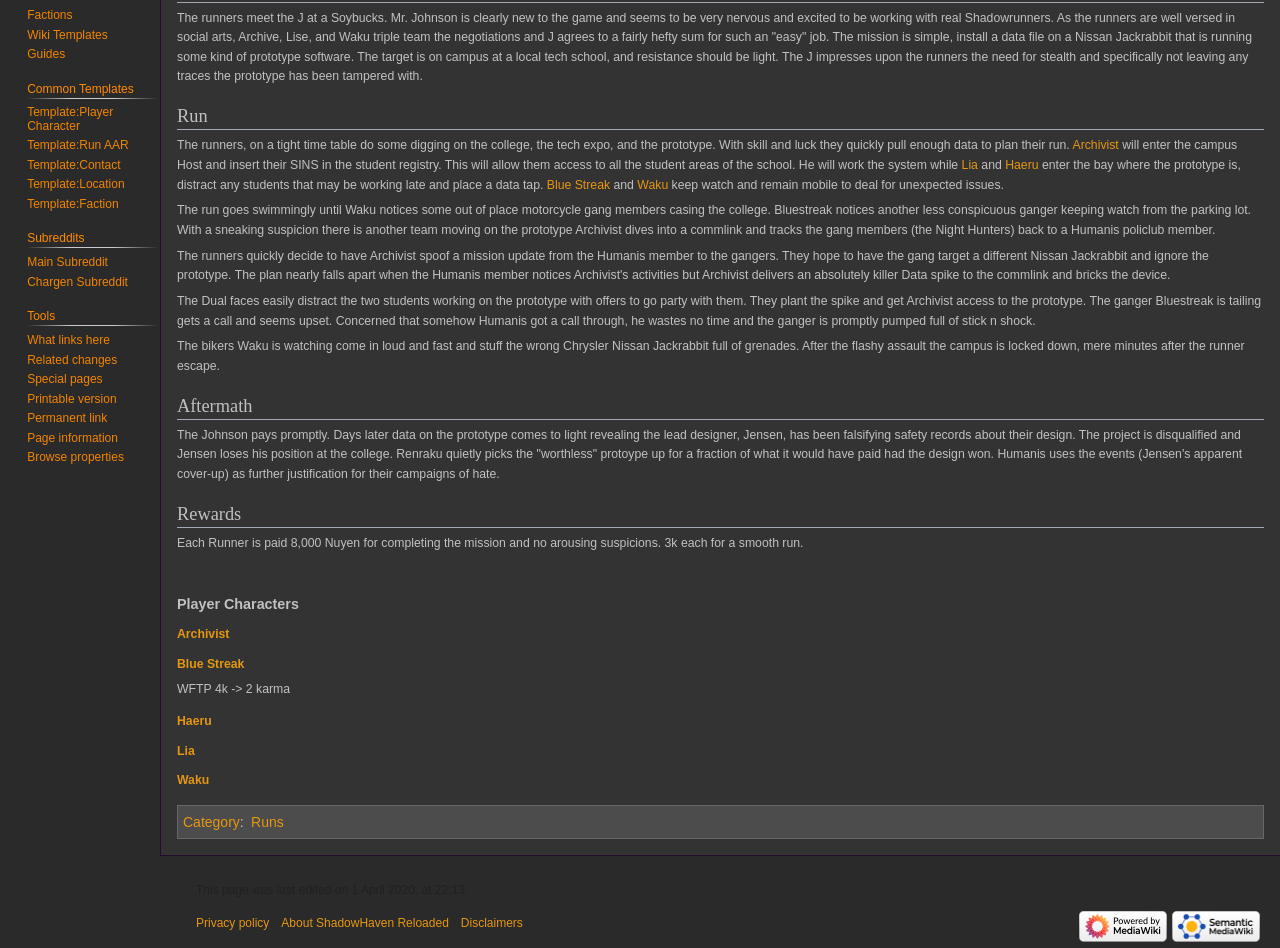Identify the bounding box for the UI element described as: "About ShadowHaven Reloaded". Ensure the coordinates are four float numbers between 0 and 1, formatted as [left, top, right, bottom].

[0.22, 0.966, 0.351, 0.981]